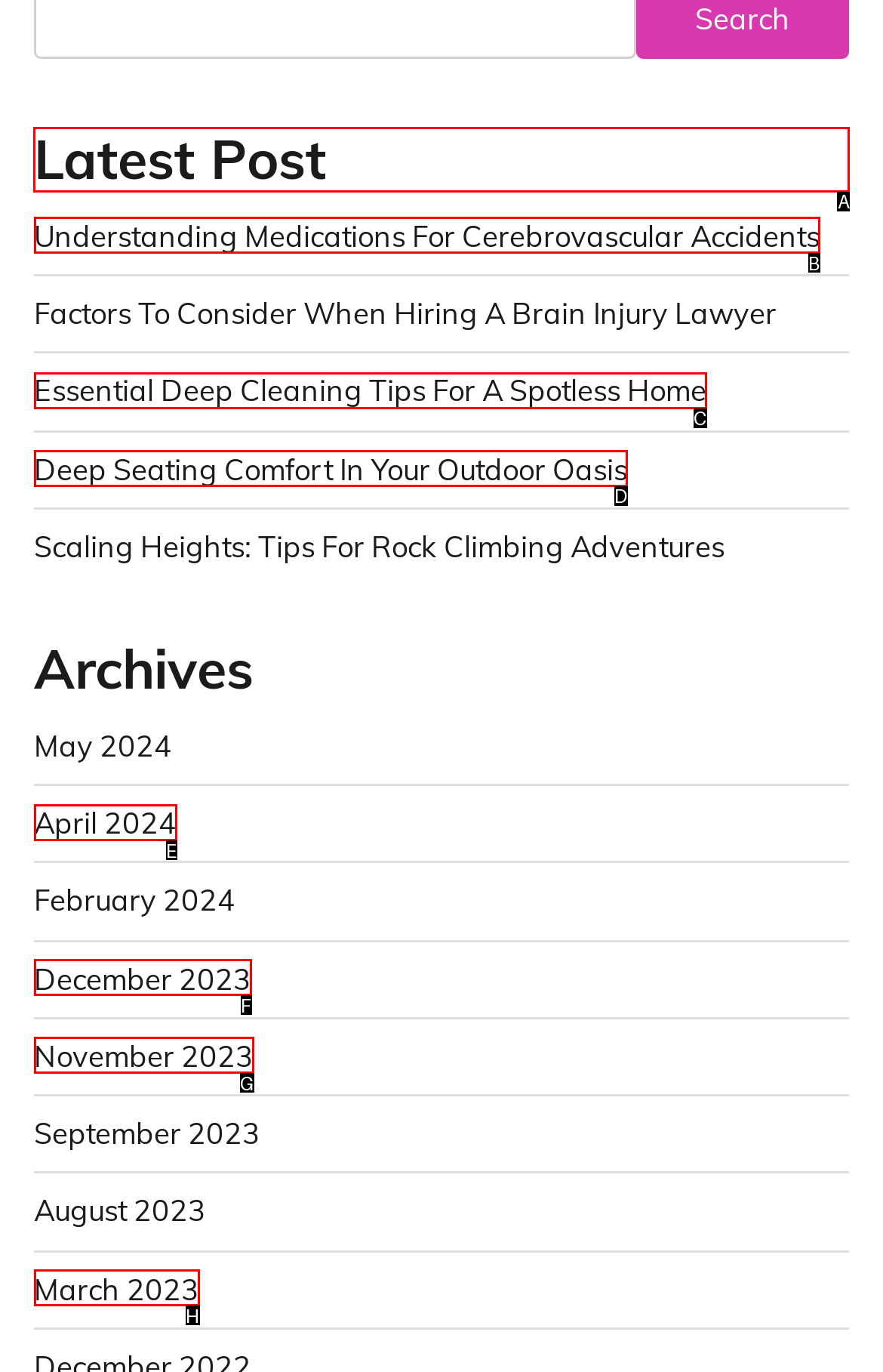For the instruction: view latest posts, which HTML element should be clicked?
Respond with the letter of the appropriate option from the choices given.

A